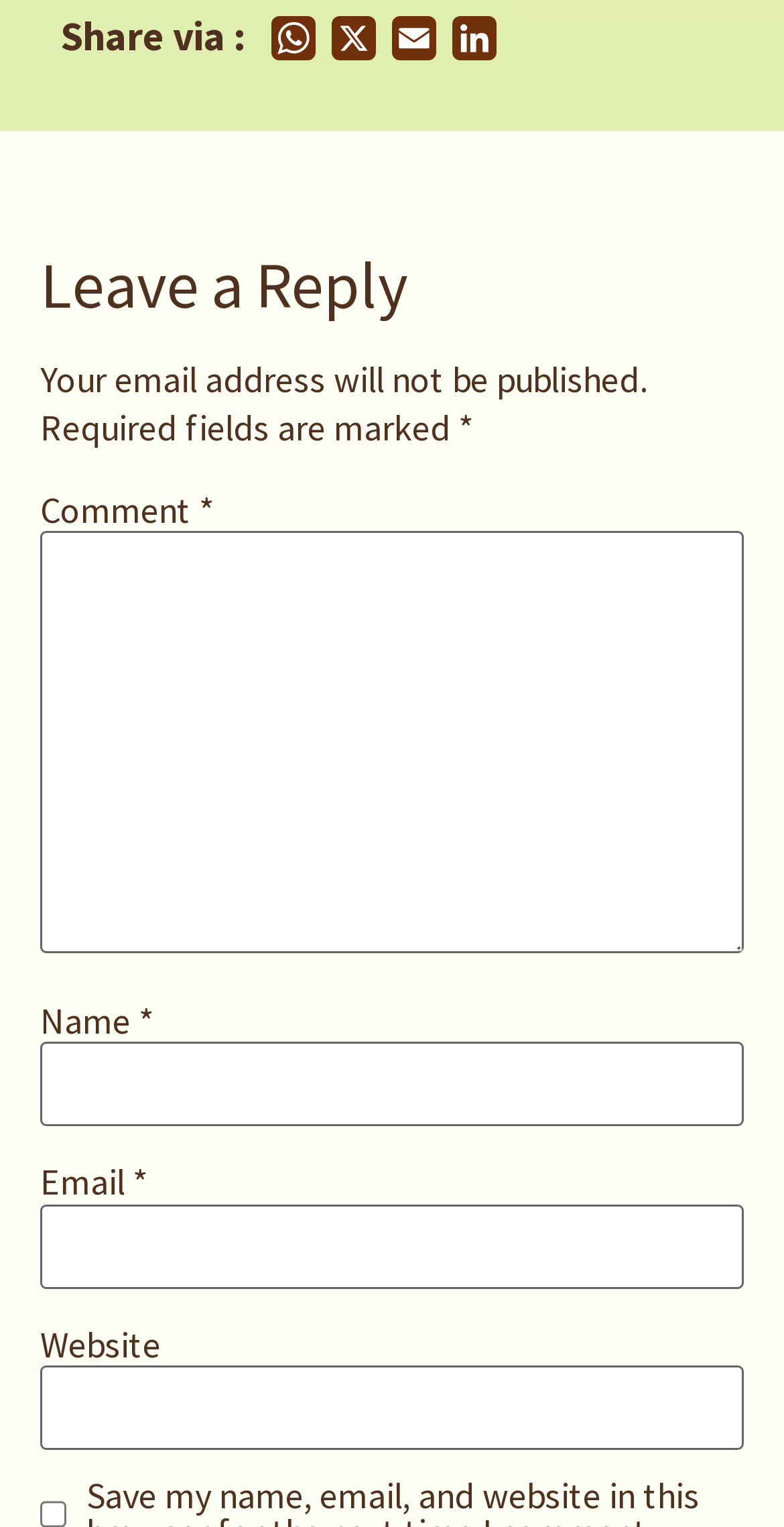Please locate the UI element described by "parent_node: Website name="url"" and provide its bounding box coordinates.

[0.051, 0.894, 0.949, 0.95]